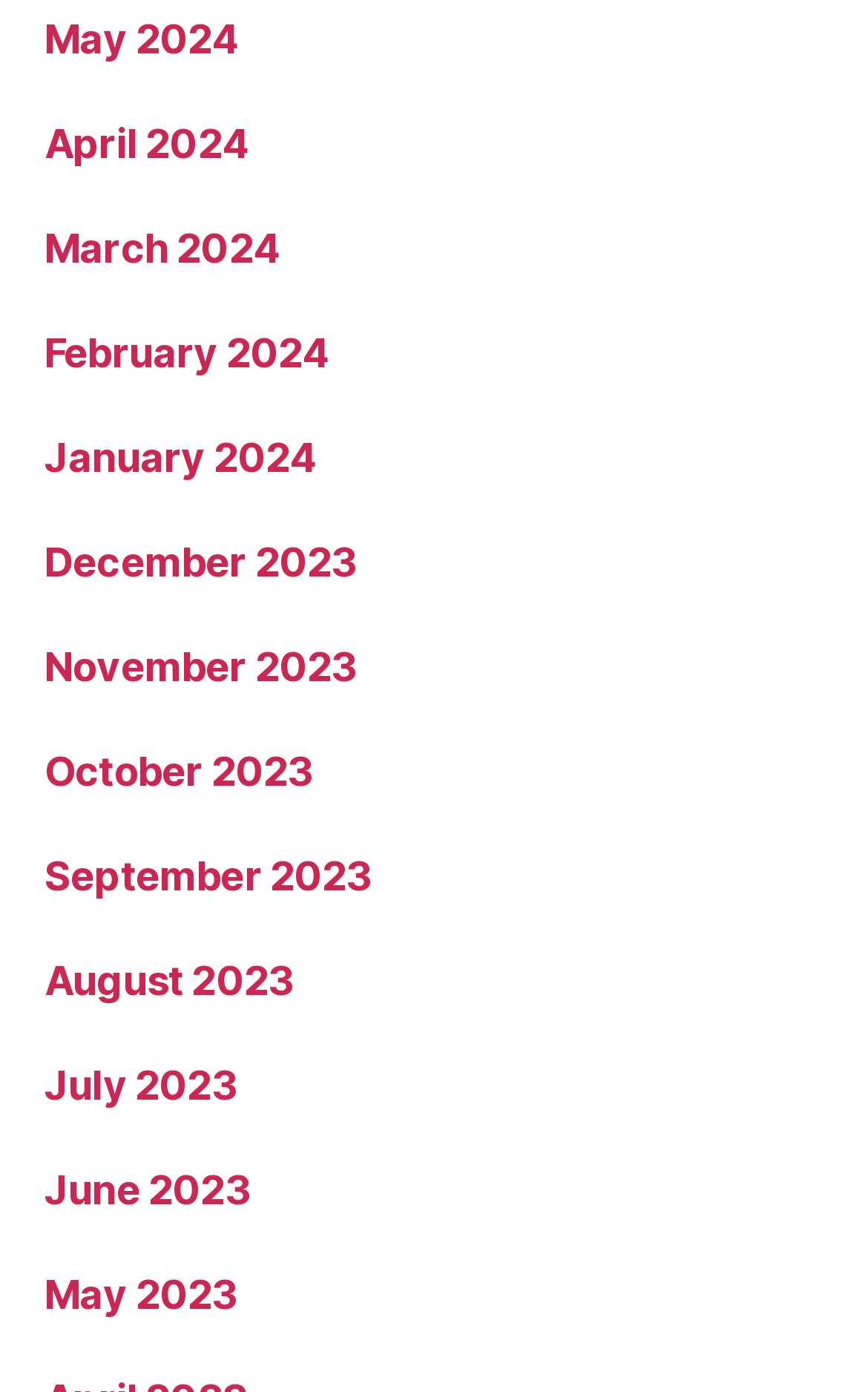Can you specify the bounding box coordinates of the area that needs to be clicked to fulfill the following instruction: "view May 2024"?

[0.051, 0.011, 0.274, 0.045]